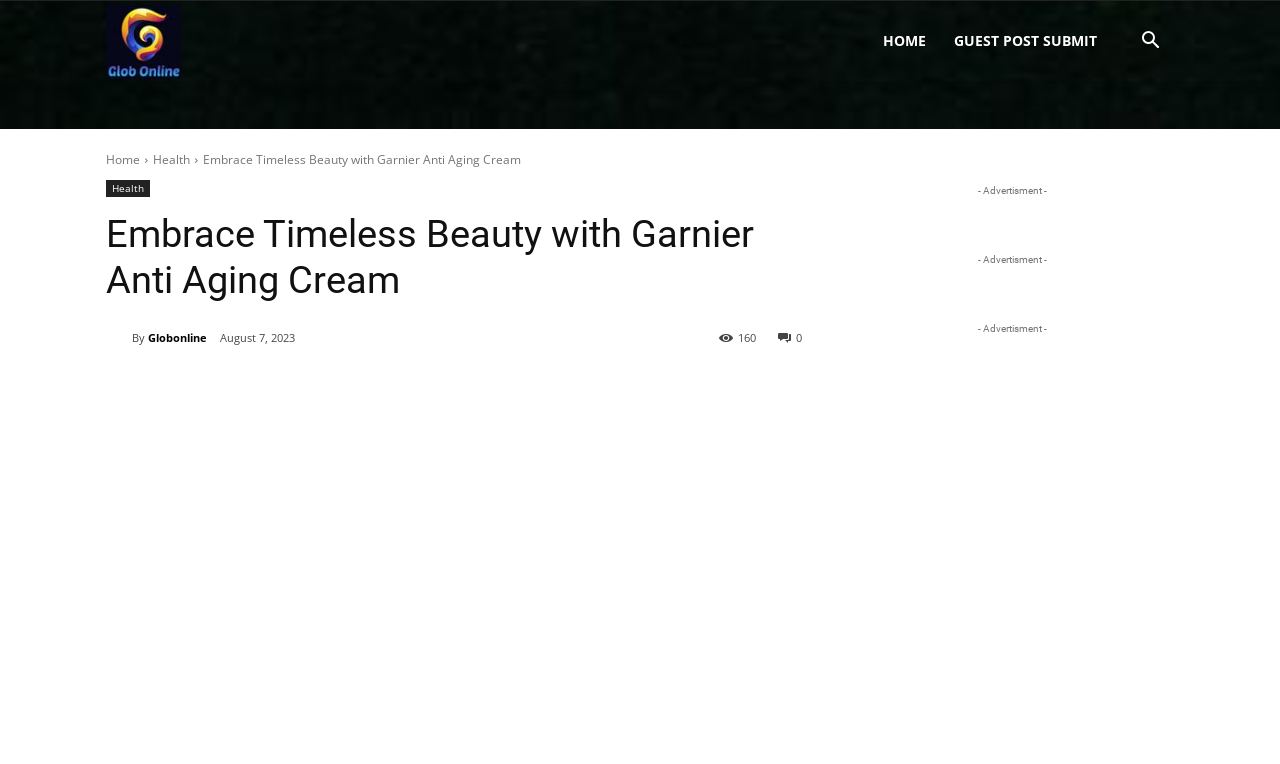Provide the bounding box coordinates for the UI element that is described as: "parent_node: By title="Globonline"".

[0.083, 0.429, 0.103, 0.455]